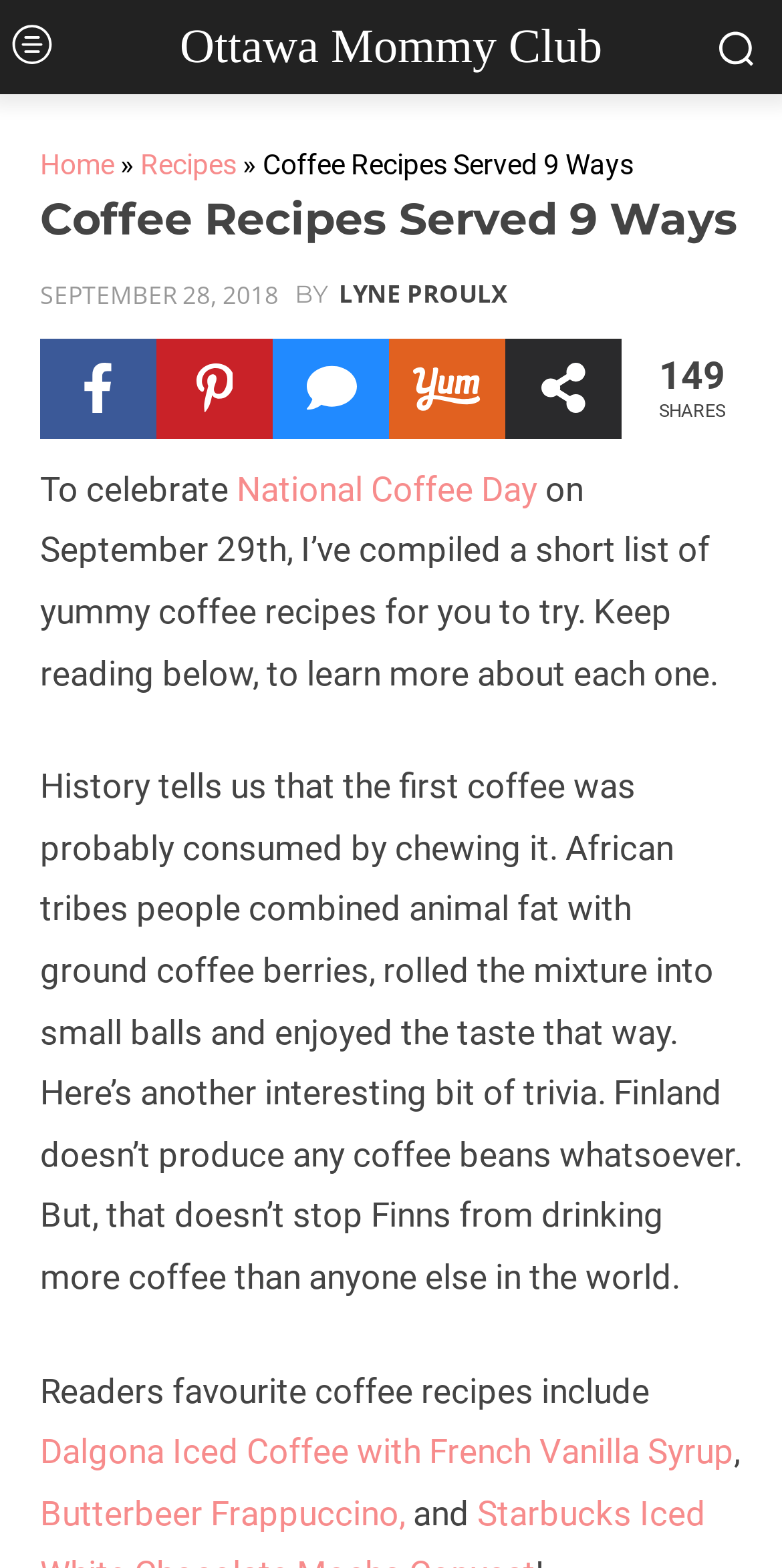How many shares does this article have?
Provide a detailed and extensive answer to the question.

I found the number of shares by looking at the LayoutTable element, which contains the text '149' and 'SHARES', indicating that this article has 149 shares.